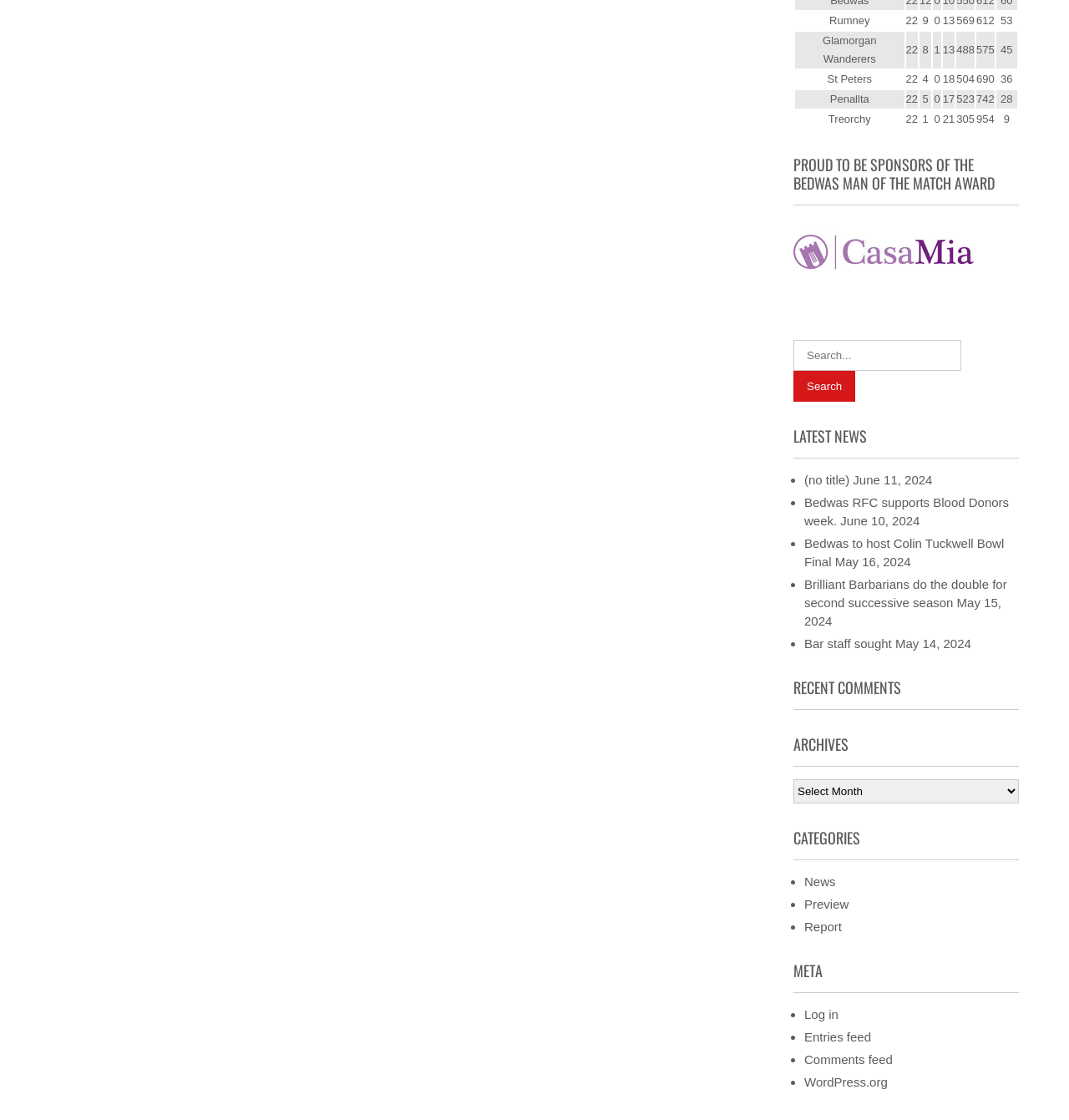Provide the bounding box coordinates of the HTML element this sentence describes: "Bar staff sought". The bounding box coordinates consist of four float numbers between 0 and 1, i.e., [left, top, right, bottom].

[0.752, 0.568, 0.834, 0.581]